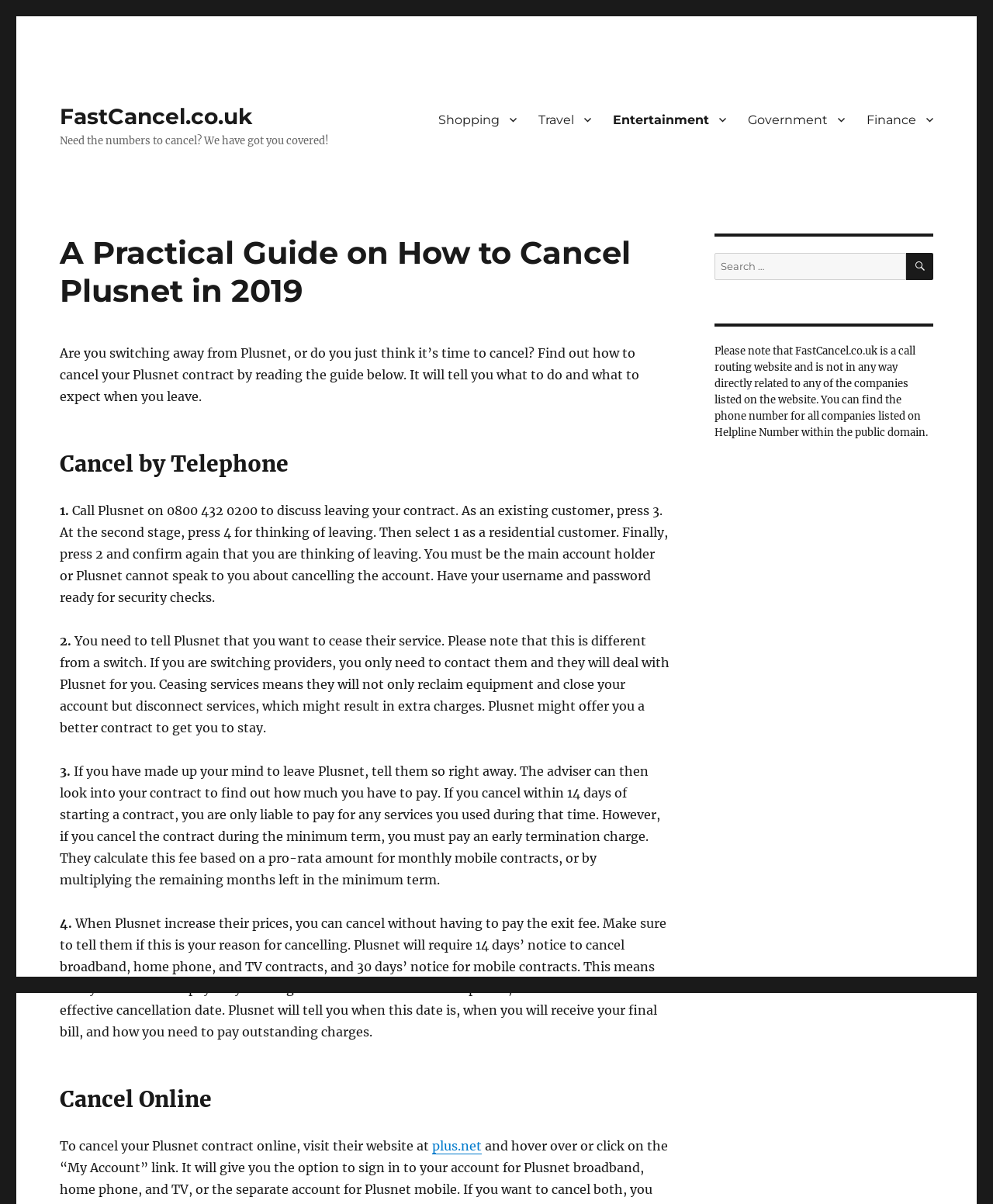Can you find the bounding box coordinates of the area I should click to execute the following instruction: "Click on 'SEARCH'"?

[0.912, 0.21, 0.94, 0.233]